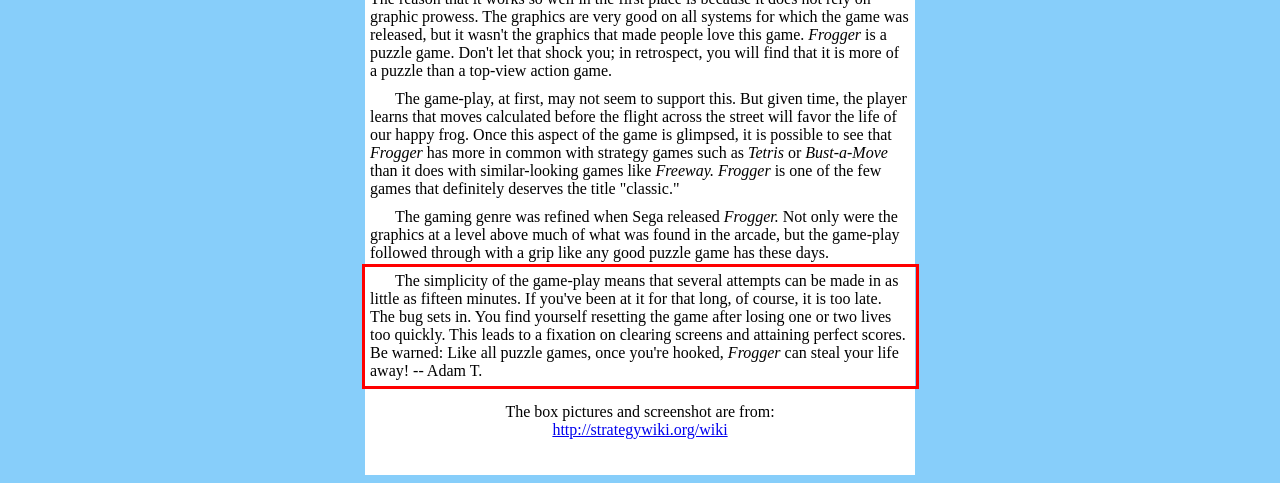Given a screenshot of a webpage containing a red rectangle bounding box, extract and provide the text content found within the red bounding box.

The simplicity of the game-play means that several attempts can be made in as little as fifteen minutes. If you've been at it for that long, of course, it is too late. The bug sets in. You find yourself resetting the game after losing one or two lives too quickly. This leads to a fixation on clearing screens and attaining perfect scores. Be warned: Like all puzzle games, once you're hooked, Frogger can steal your life away! -- Adam T.